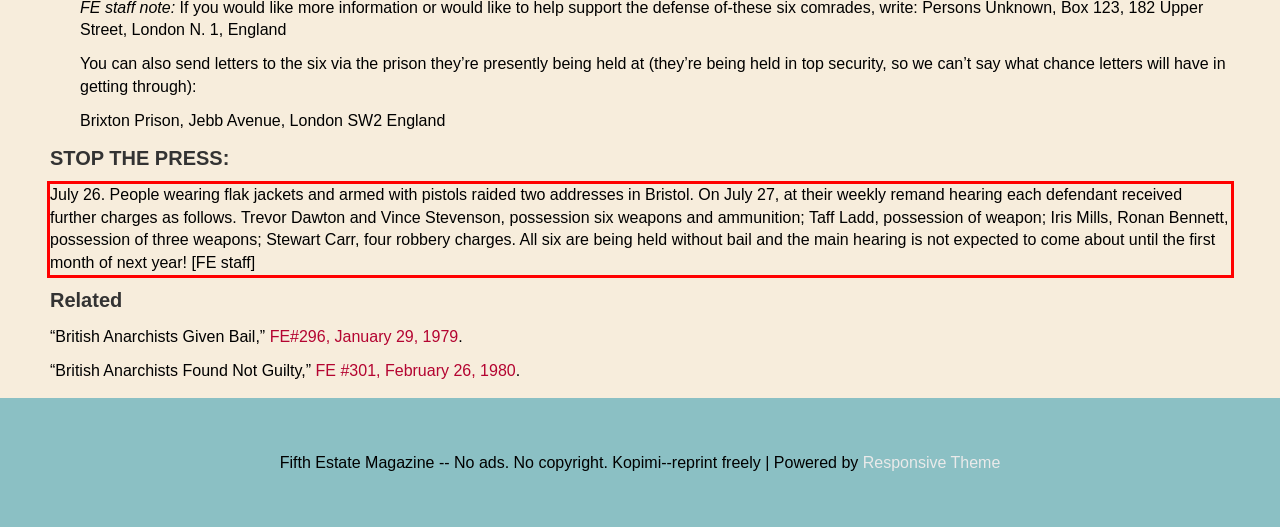Given a screenshot of a webpage, identify the red bounding box and perform OCR to recognize the text within that box.

July 26. People wearing flak jackets and armed with pistols raided two addresses in Bristol. On July 27, at their weekly remand hearing each defendant received further charges as follows. Trevor Dawton and Vince Stevenson, possession six weapons and ammunition; Taff Ladd, possession of weapon; Iris Mills, Ronan Bennett, possession of three weapons; Stewart Carr, four robbery charges. All six are being held without bail and the main hearing is not expected to come about until the first month of next year! [FE staff]